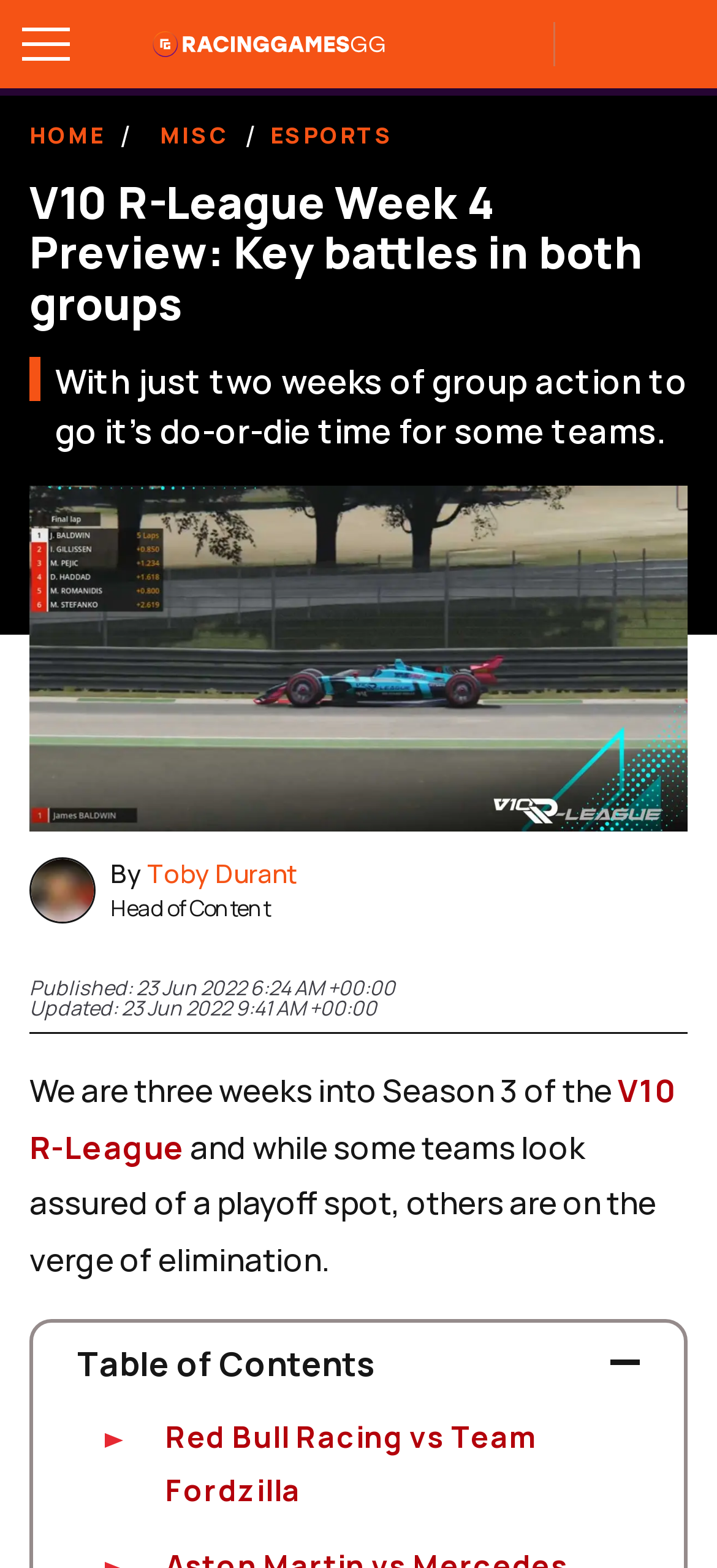Locate and provide the bounding box coordinates for the HTML element that matches this description: "May 2023".

None